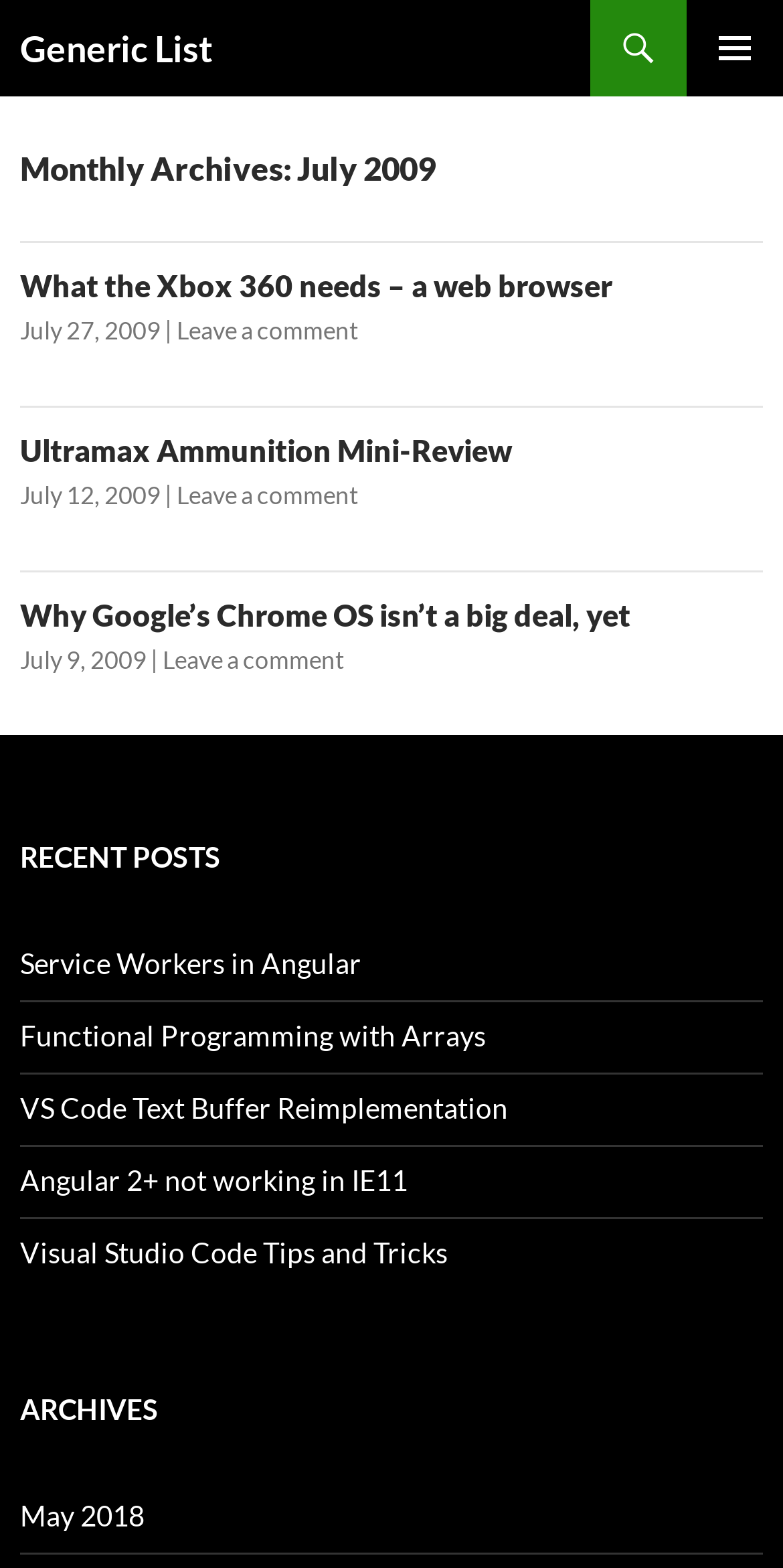For the element described, predict the bounding box coordinates as (top-left x, top-left y, bottom-right x, bottom-right y). All values should be between 0 and 1. Element description: Service Workers in Angular

[0.026, 0.603, 0.462, 0.625]